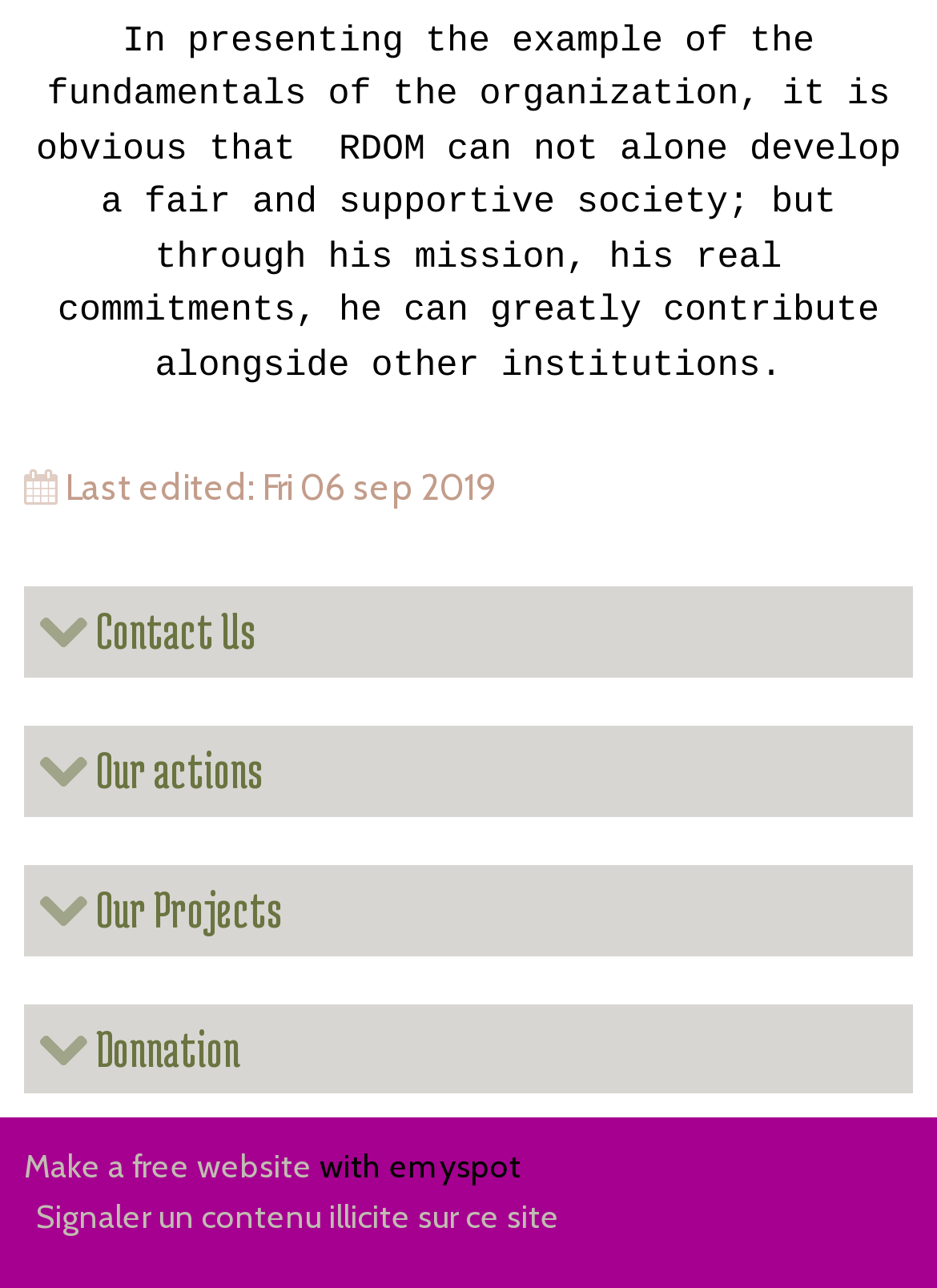What are the main sections of the organization's website?
Look at the image and answer the question using a single word or phrase.

Our actions, Our Projects, Donation